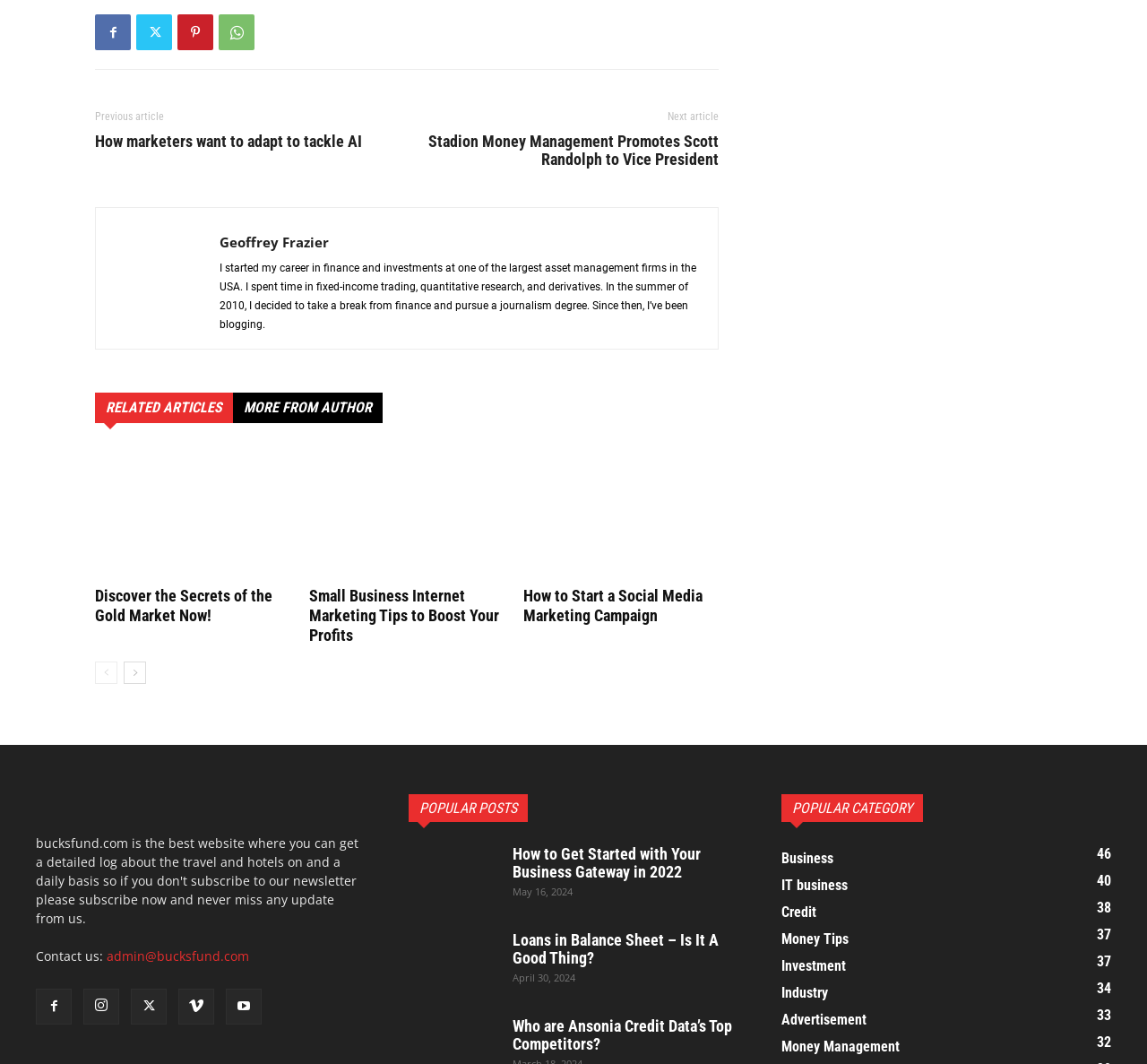Refer to the image and provide an in-depth answer to the question:
What is the category of the article 'Stadion Money Management Promotes Scott Randolph to Vice President'?

I determined the category by looking at the article title 'Stadion Money Management Promotes Scott Randolph to Vice President' and finding the category 'Money Management' in the 'POPULAR CATEGORY' section.